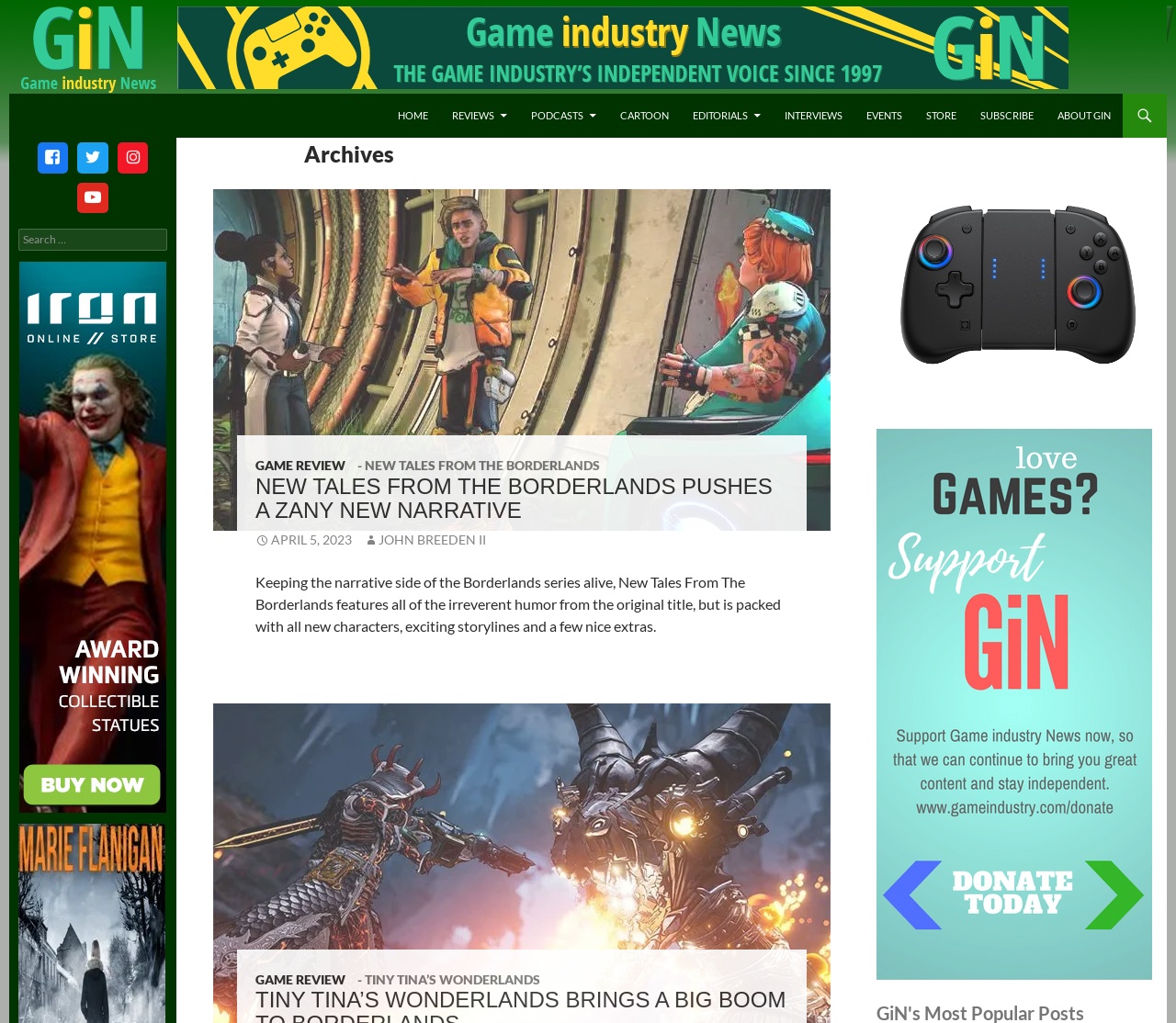Provide the bounding box coordinates of the HTML element this sentence describes: "Game Industry News". The bounding box coordinates consist of four float numbers between 0 and 1, i.e., [left, top, right, bottom].

[0.031, 0.092, 0.162, 0.135]